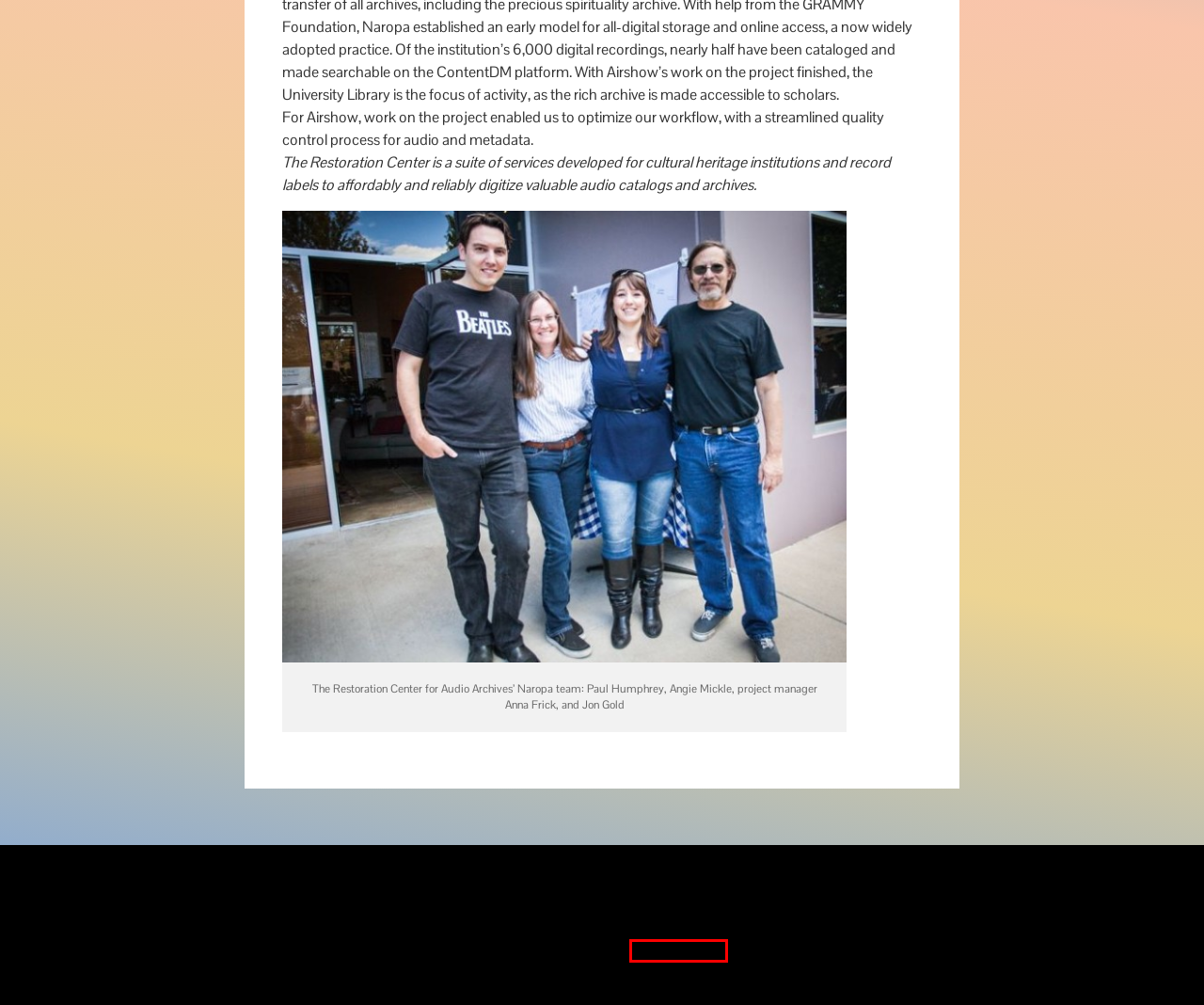Look at the given screenshot of a webpage with a red rectangle bounding box around a UI element. Pick the description that best matches the new webpage after clicking the element highlighted. The descriptions are:
A. Airshow Mastering
B. The Studio – Airshow Mastering
C. Technique – Airshow Mastering
D. David Glasser – Airshow Mastering
E. Upload/Download Files – Airshow Mastering
F. News – Airshow Mastering
G. Privacy Policy – Airshow Mastering
H. Airshow HQ – Airshow Mastering

G